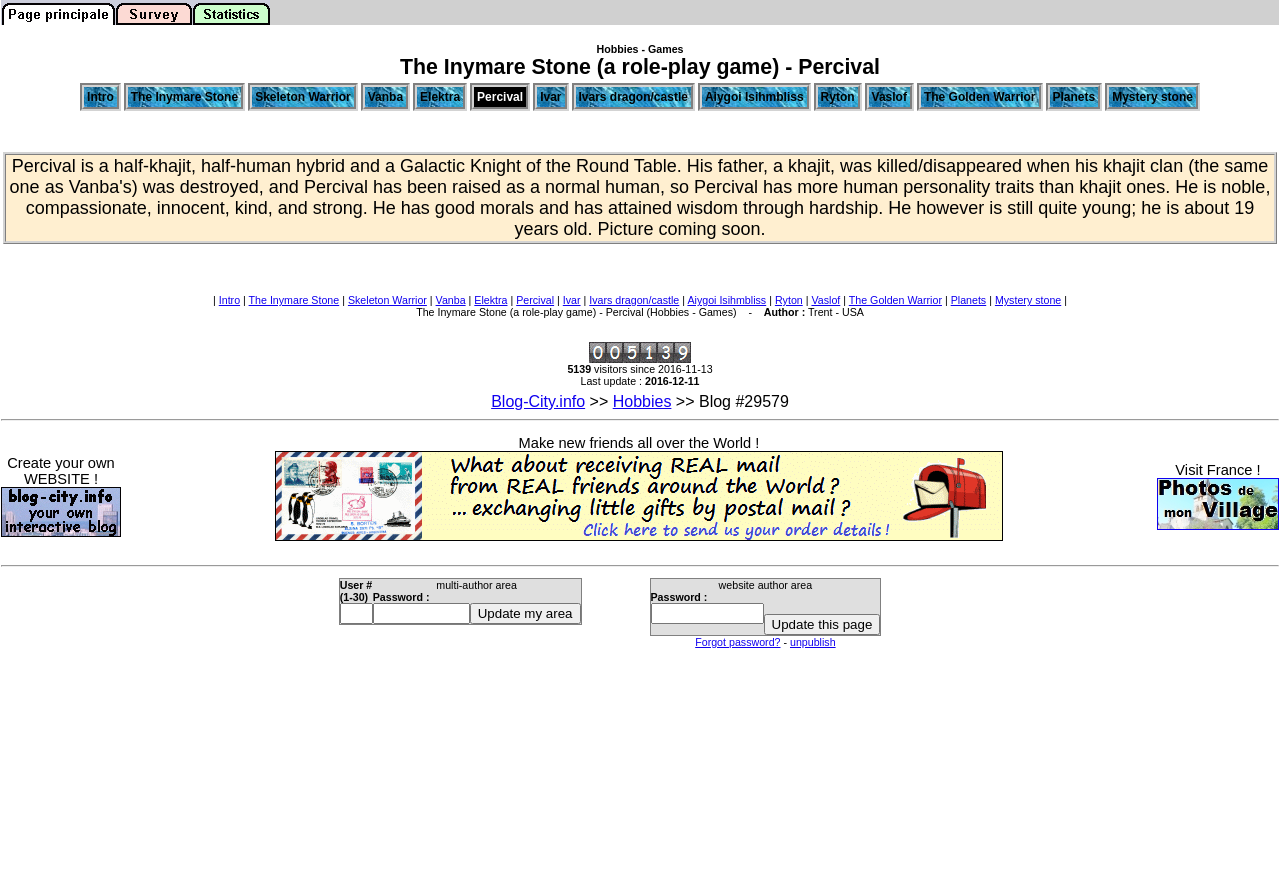From the element description value="Update my area", predict the bounding box coordinates of the UI element. The coordinates must be specified in the format (top-left x, top-left y, bottom-right x, bottom-right y) and should be within the 0 to 1 range.

[0.367, 0.693, 0.454, 0.717]